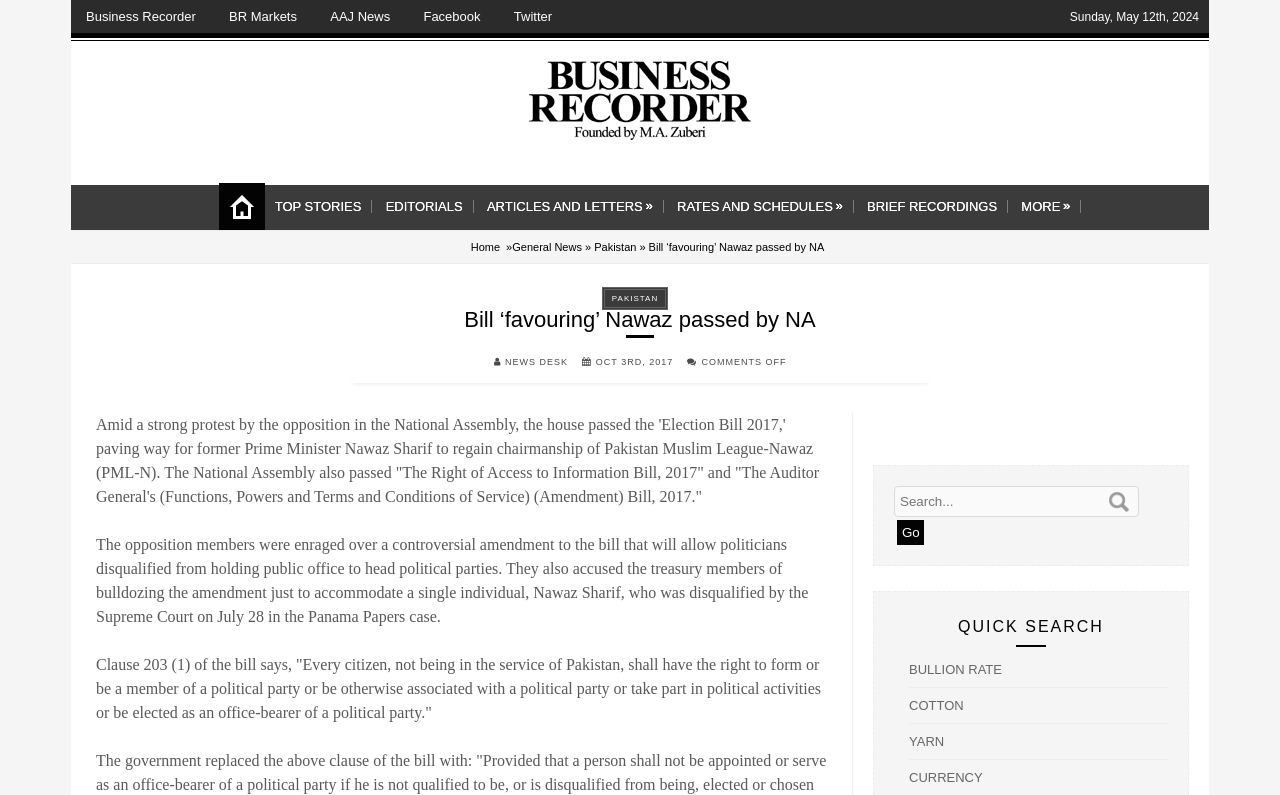Using the format (top-left x, top-left y, bottom-right x, bottom-right y), provide the bounding box coordinates for the described UI element. All values should be floating point numbers between 0 and 1: Baile/Home

None